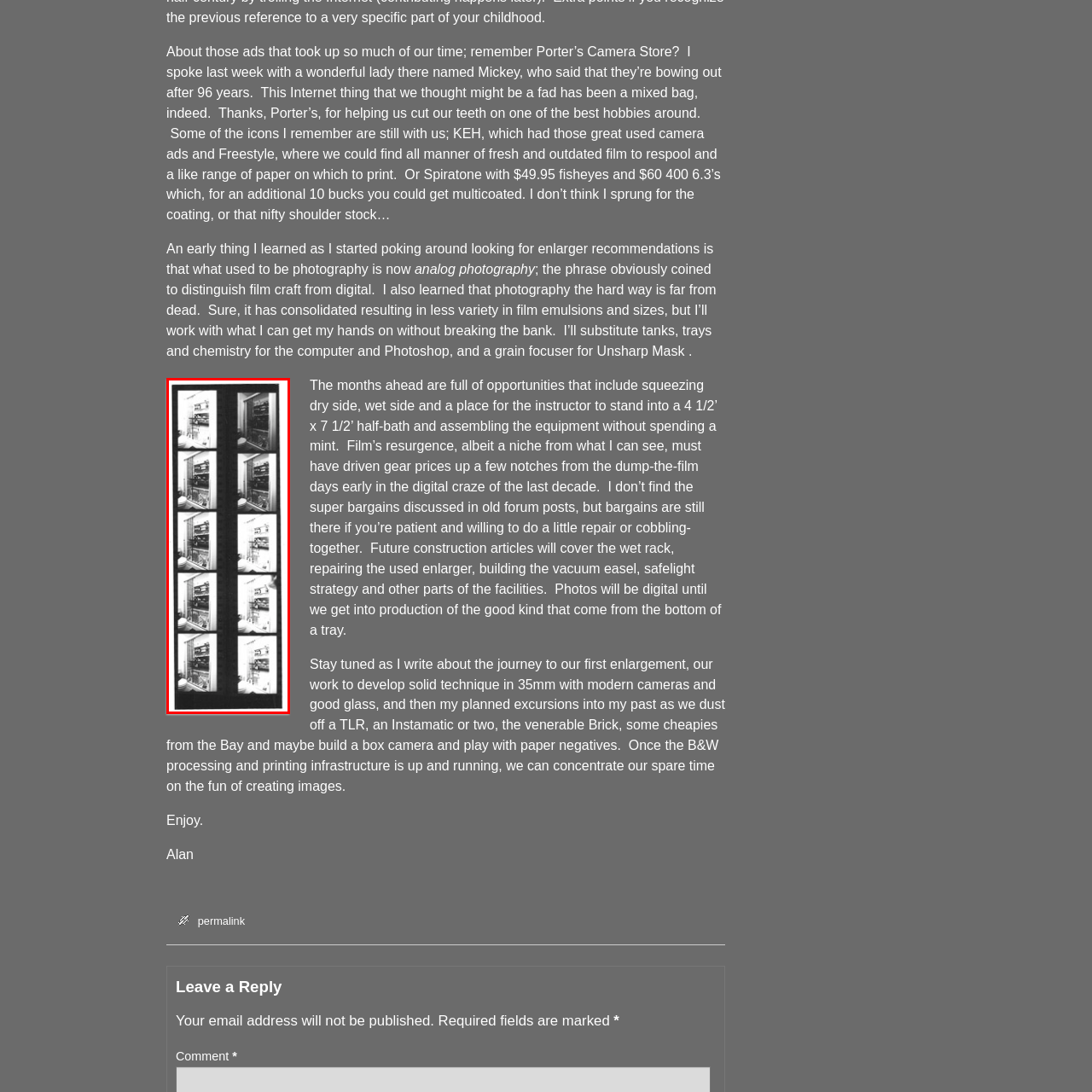Direct your attention to the section outlined in red and answer the following question with a single word or brief phrase: 
What is the significance of the image in the context of modern technology?

It highlights analog methods